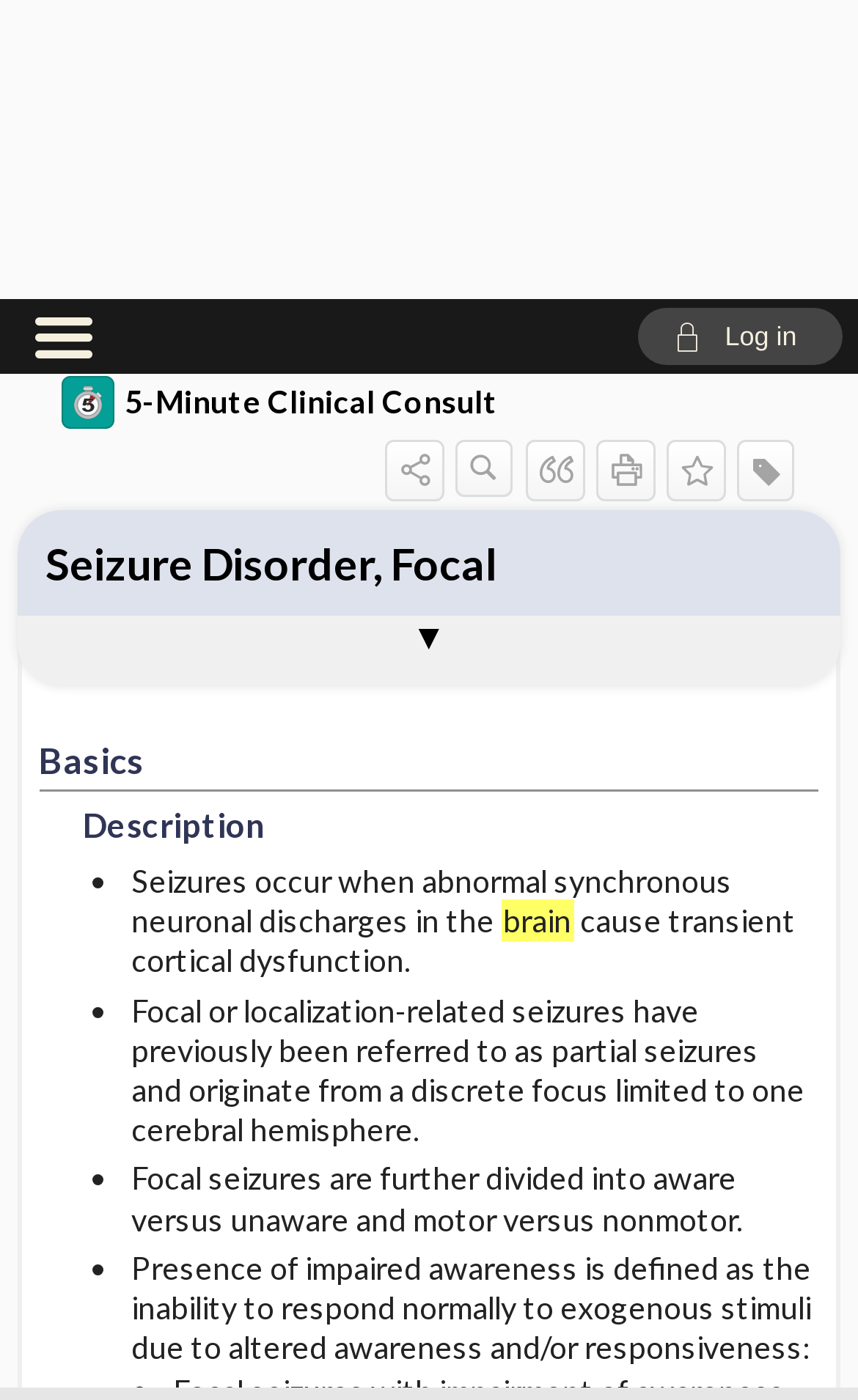What is the purpose of the 'Sharing Options' button?
Kindly offer a detailed explanation using the data available in the image.

The 'Sharing Options' button is located at the top of the webpage and is used to share the content of the webpage with others. This can be determined by looking at the button's label and its location in the navigation section.